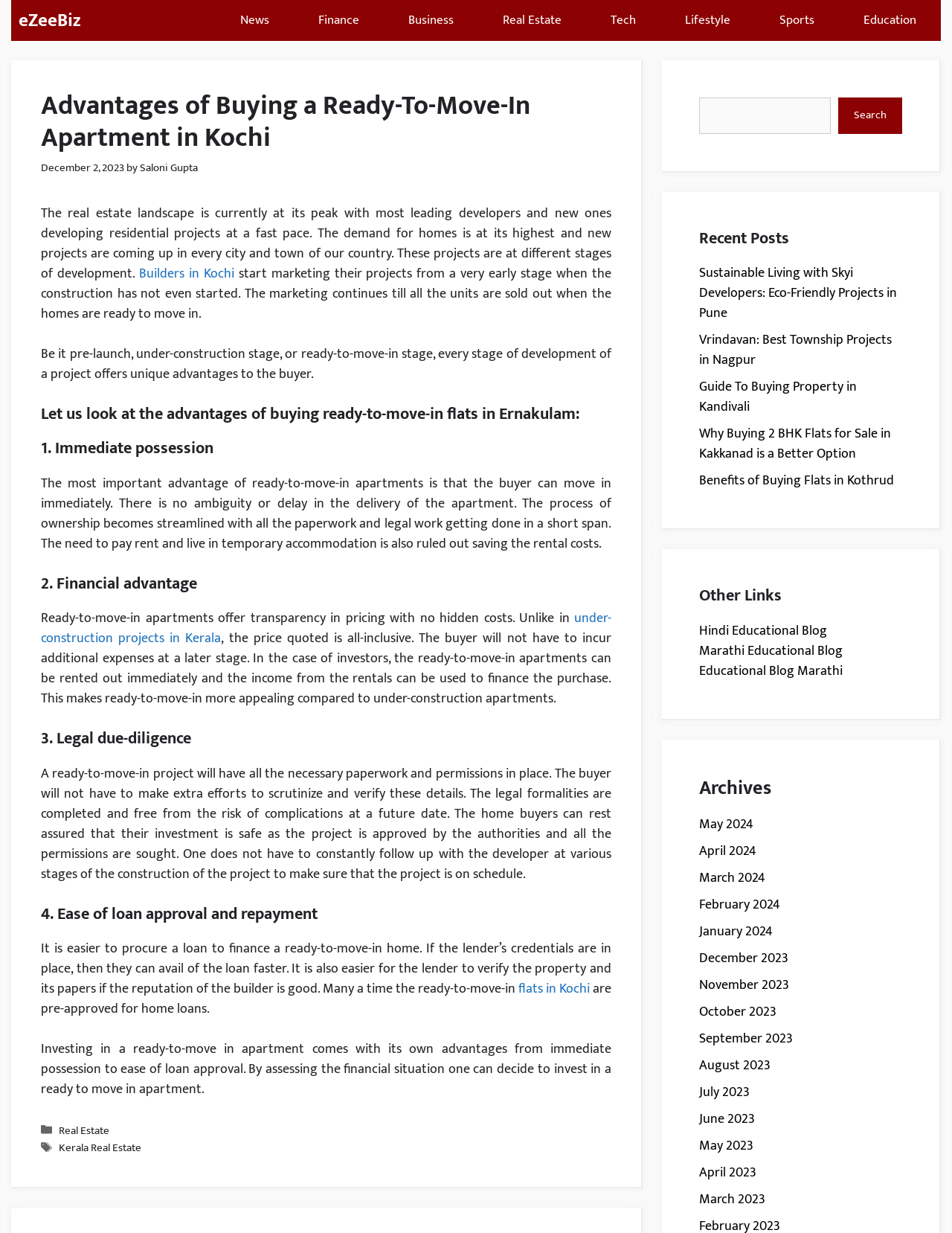Please locate and retrieve the main header text of the webpage.

Advantages of Buying a Ready-To-Move-In Apartment in Kochi